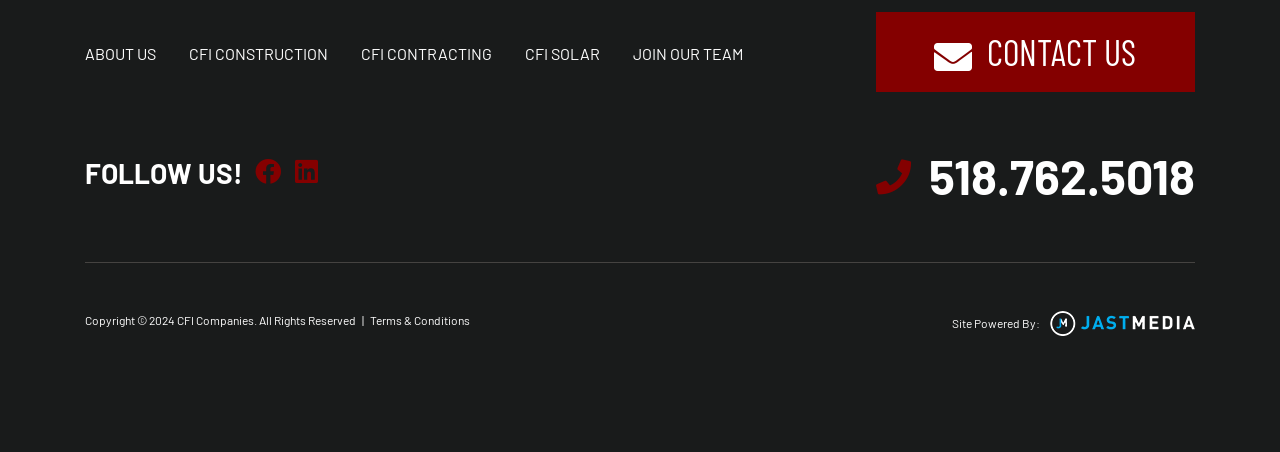Respond to the following question with a brief word or phrase:
What is the phone number on the webpage?

518.762.5018